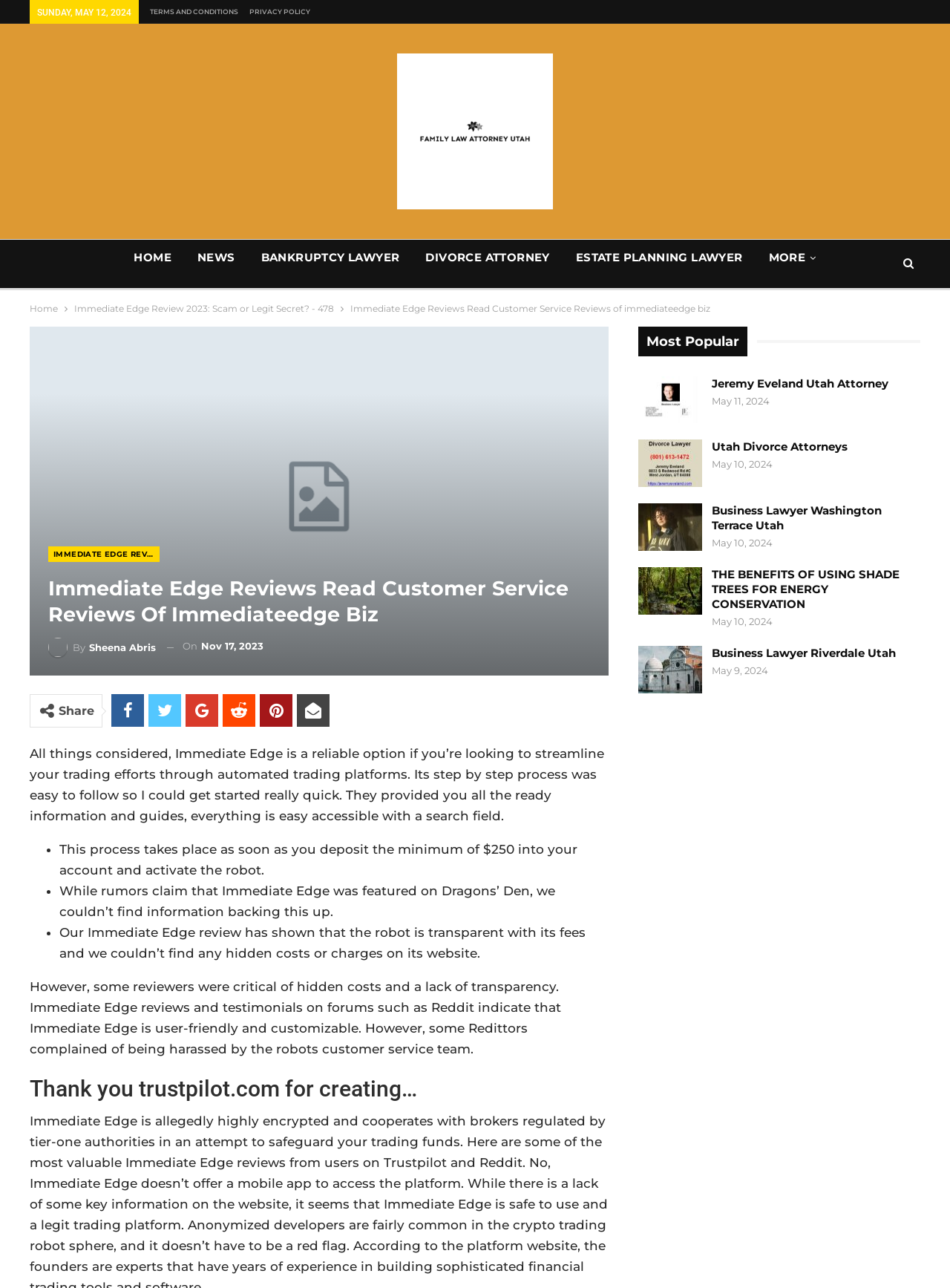Given the content of the image, can you provide a detailed answer to the question?
What is the name of the author of the review?

I found the name of the author of the review by looking at the link 'By Sheena Abris' in the 'Immediate Edge Reviews Read Customer Service Reviews of immediateedge biz' section.